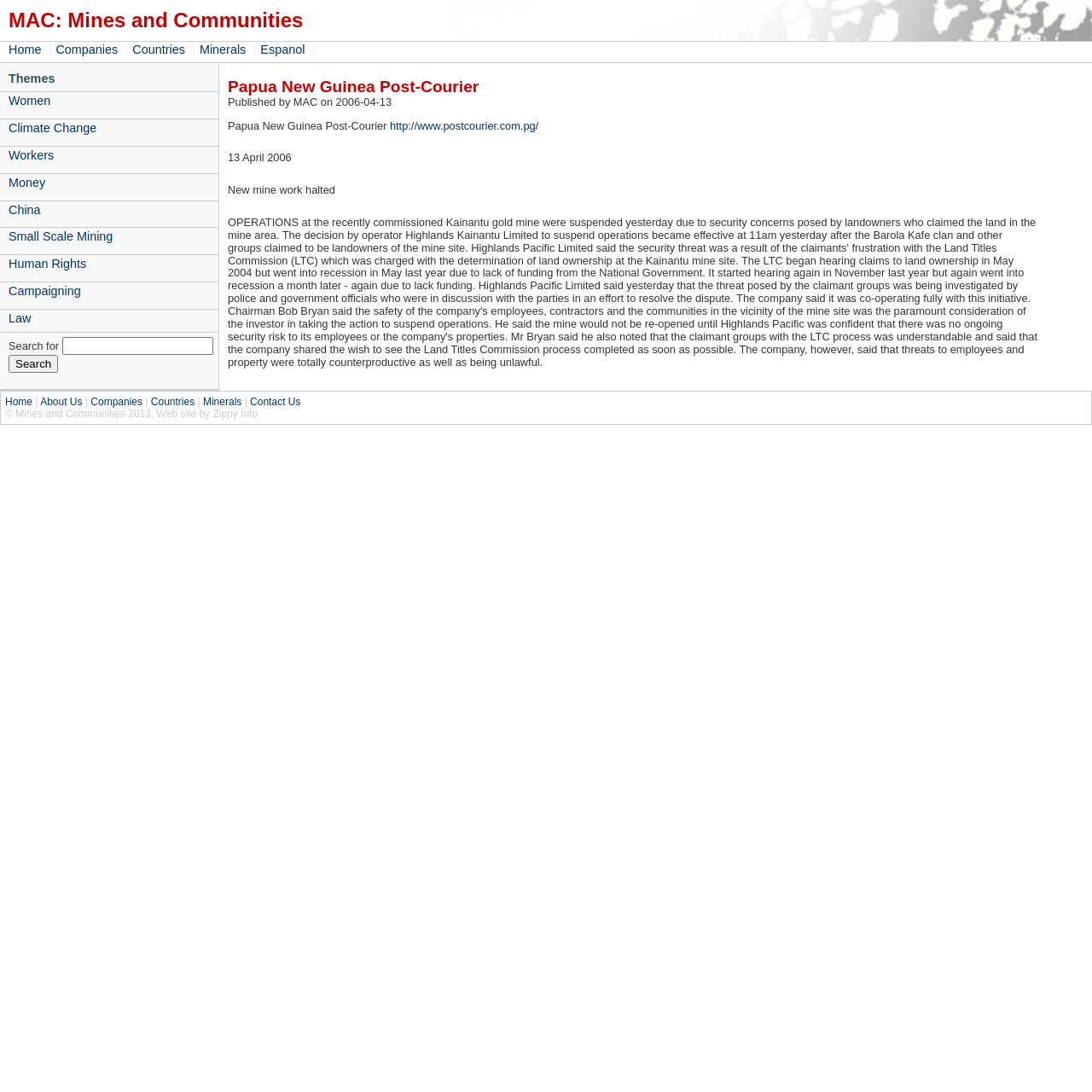Describe all the key features of the webpage in detail.

The webpage appears to be a news article or blog post from the Mines and Communities website, specifically focused on Papua New Guinea Post-Courier. At the top of the page, there is a heading "MAC: Mines and Communities" followed by a navigation menu with links to "Home", "Companies", "Countries", "Minerals", and "Espanol". 

Below the navigation menu, there is a section titled "Themes" with links to various topics such as "Women", "Climate Change", "Workers", and "Human Rights". 

On the right side of the page, there is a search bar with a label "Search for" and a button to submit the search query. 

The main content of the page is an article titled "Papua New Guinea Post-Courier" with a publication date of 2006-04-13. The article has a brief summary or introduction, followed by a link to the original source, Post-Courier. The article's title is "New mine work halted". 

At the bottom of the page, there is a secondary navigation menu with links to "Home", "About Us", "Companies", "Countries", "Minerals", and "Contact Us". The page also has a copyright notice at the very bottom.